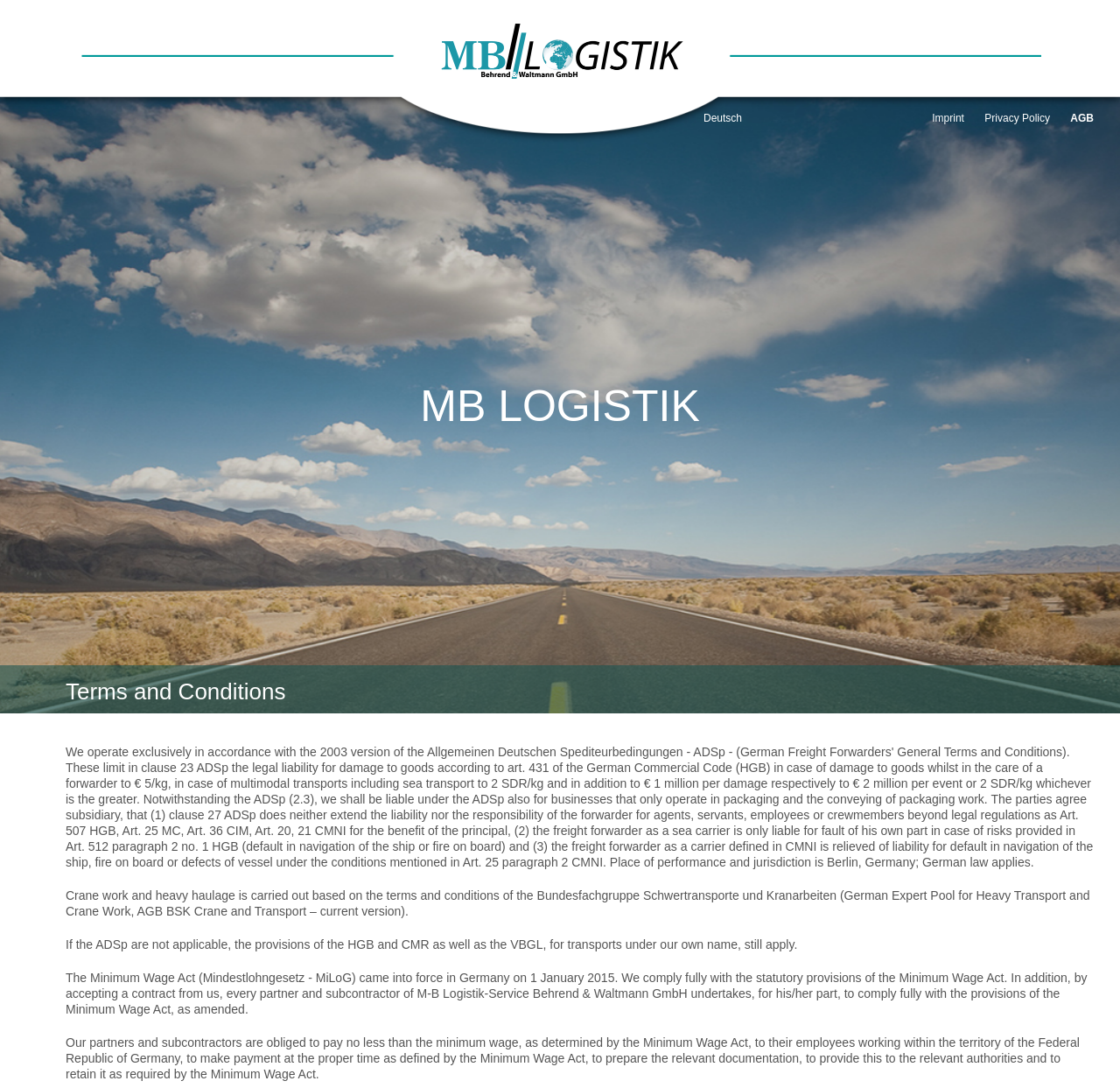What is the company name mentioned on the webpage?
Respond with a short answer, either a single word or a phrase, based on the image.

MB LOGISTIK